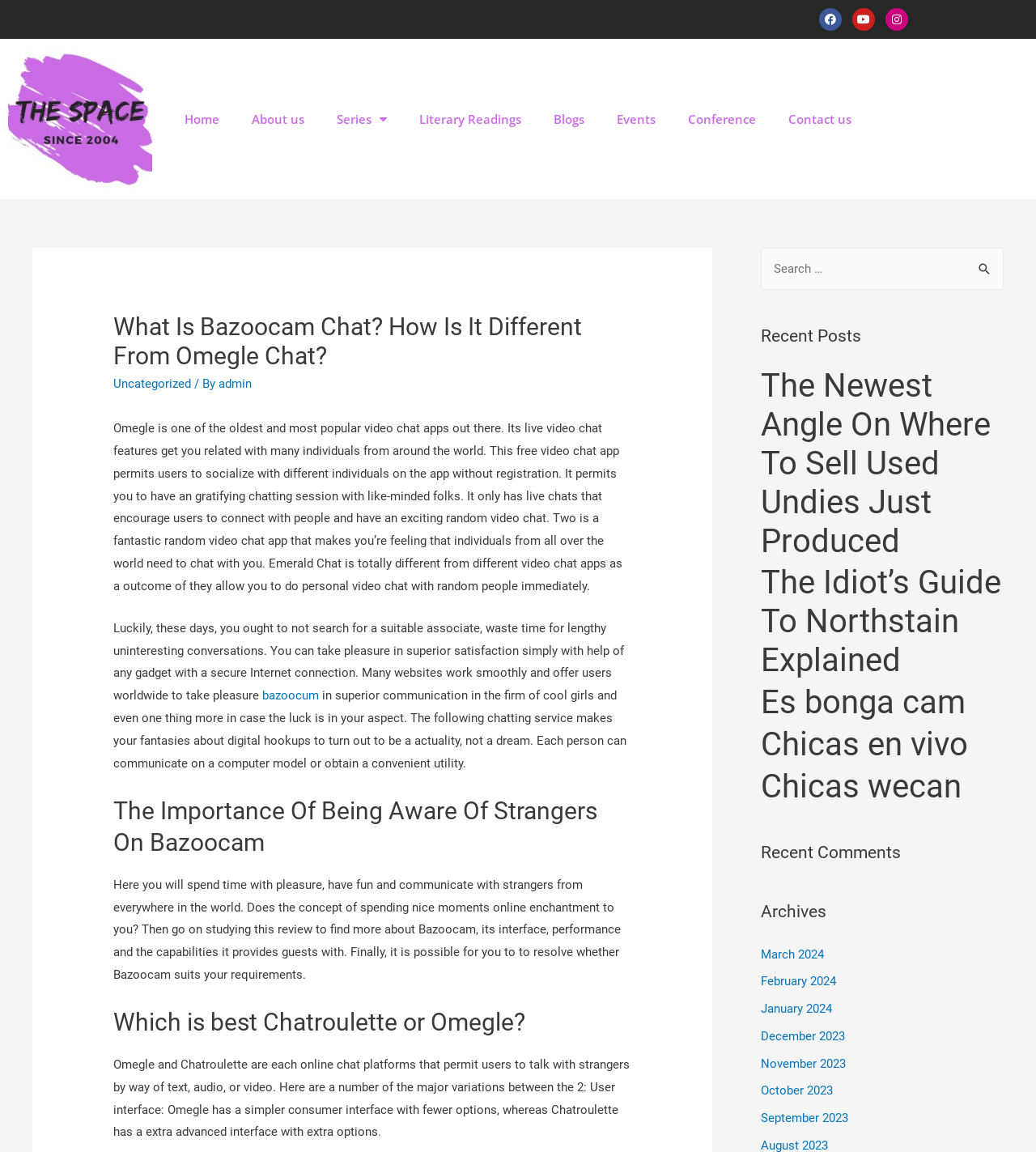How many social media links are available?
Respond with a short answer, either a single word or a phrase, based on the image.

3